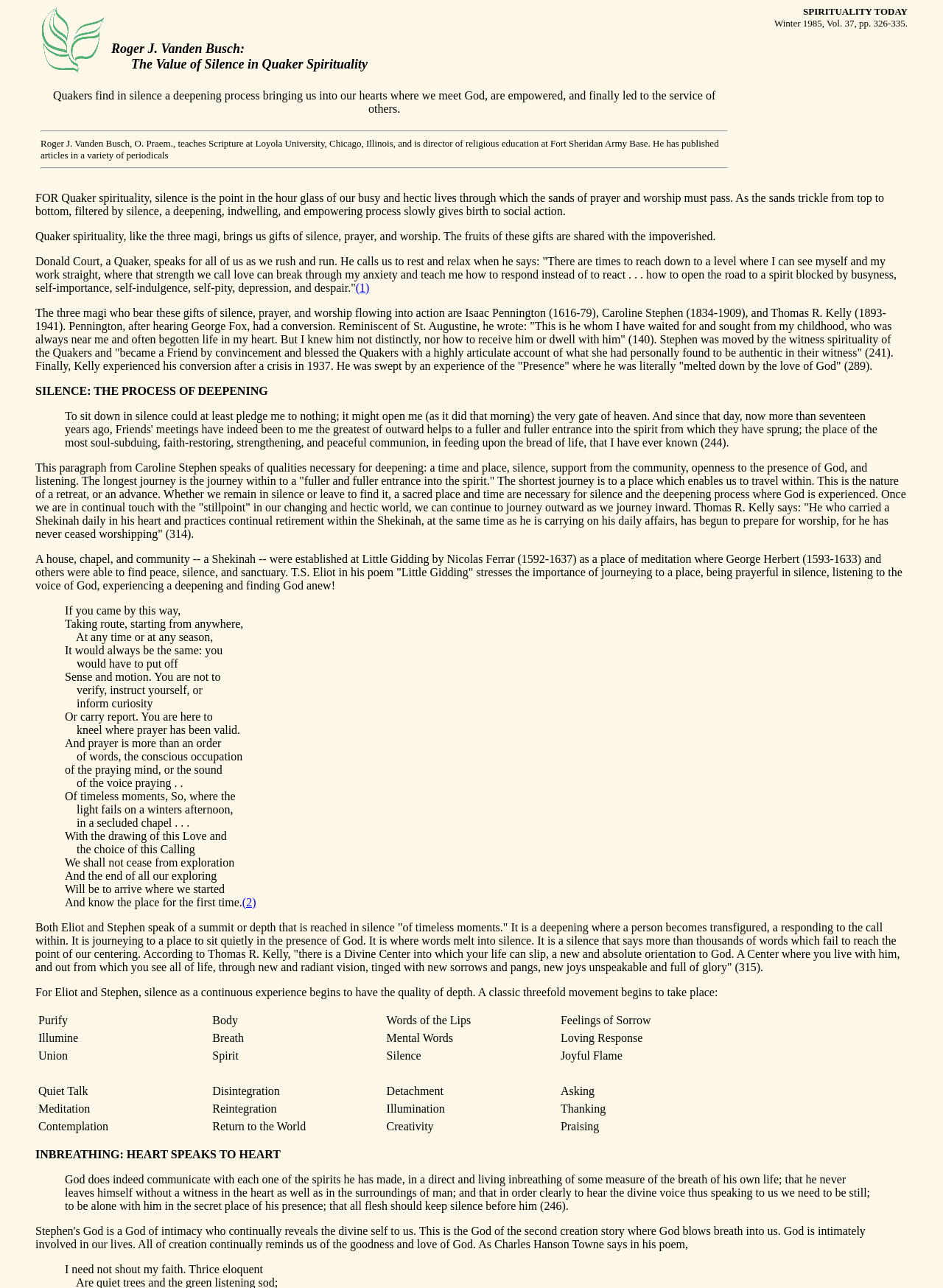Please answer the following question using a single word or phrase: 
What is the significance of Little Gidding?

A place of meditation